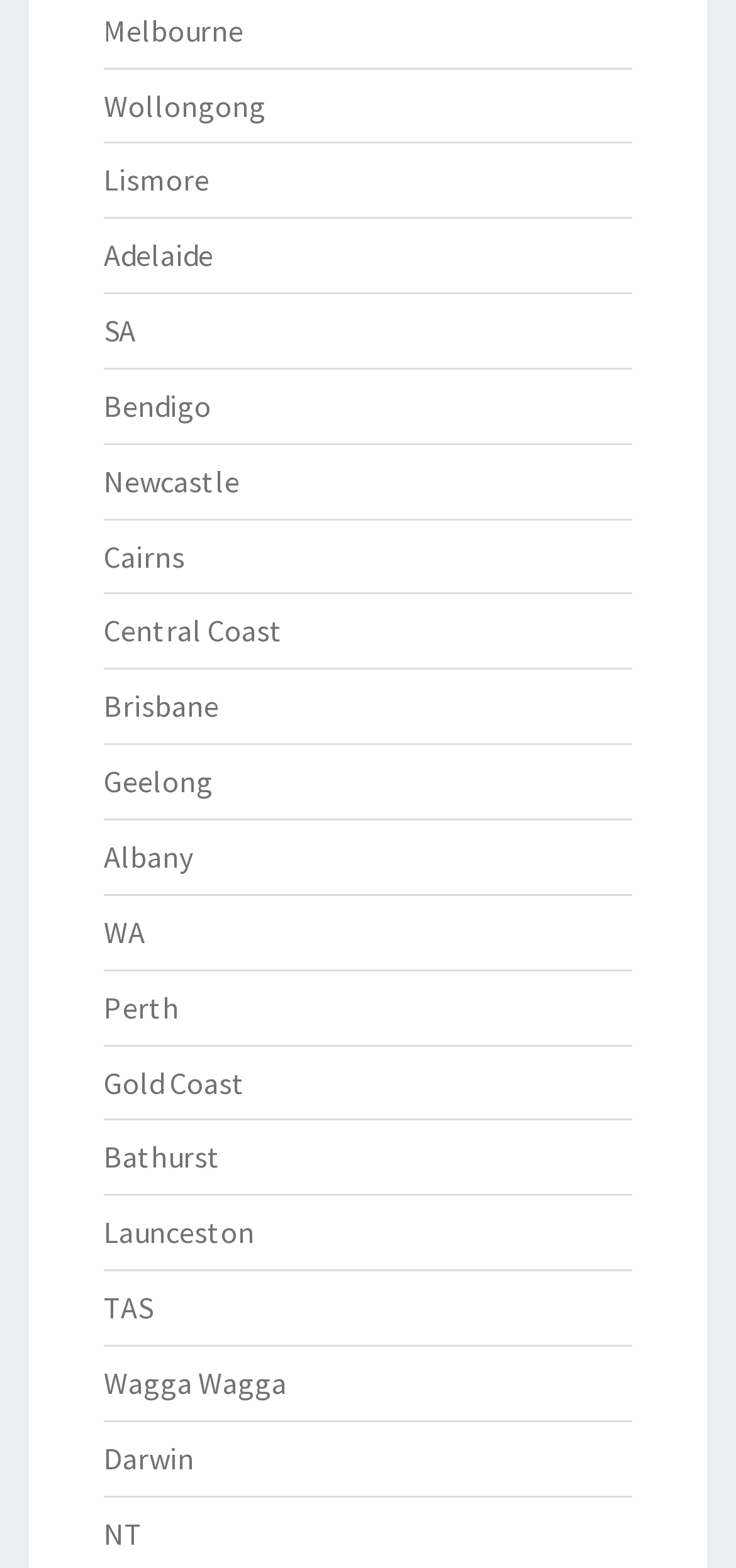Are the links on the webpage organized alphabetically?
Provide a fully detailed and comprehensive answer to the question.

Upon examining the links, I notice that they are not arranged in alphabetical order. For example, Adelaide comes after Lismore, and Brisbane comes after Central Coast. This suggests that the links are not organized alphabetically.